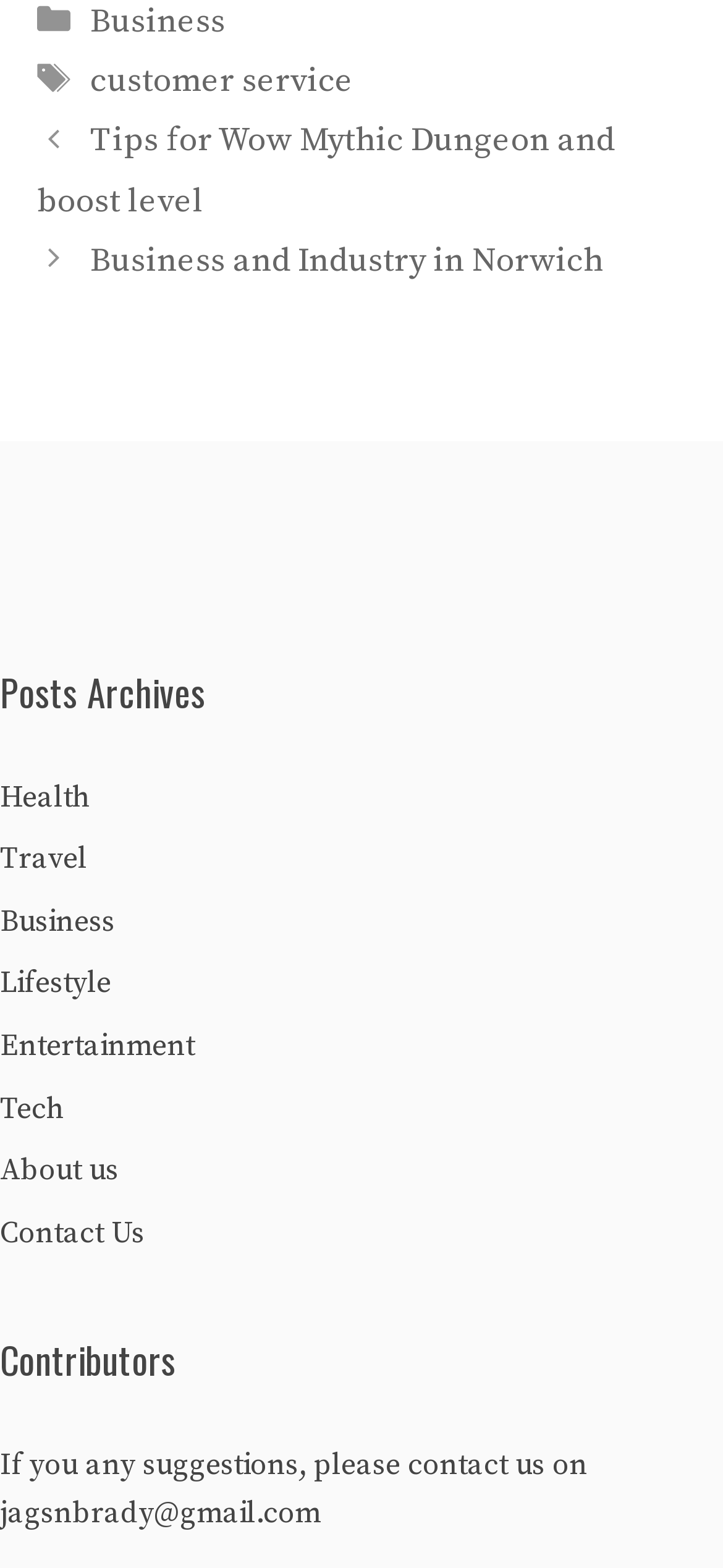Answer this question using a single word or a brief phrase:
What is the category of the first post?

Tips for Wow Mythic Dungeon